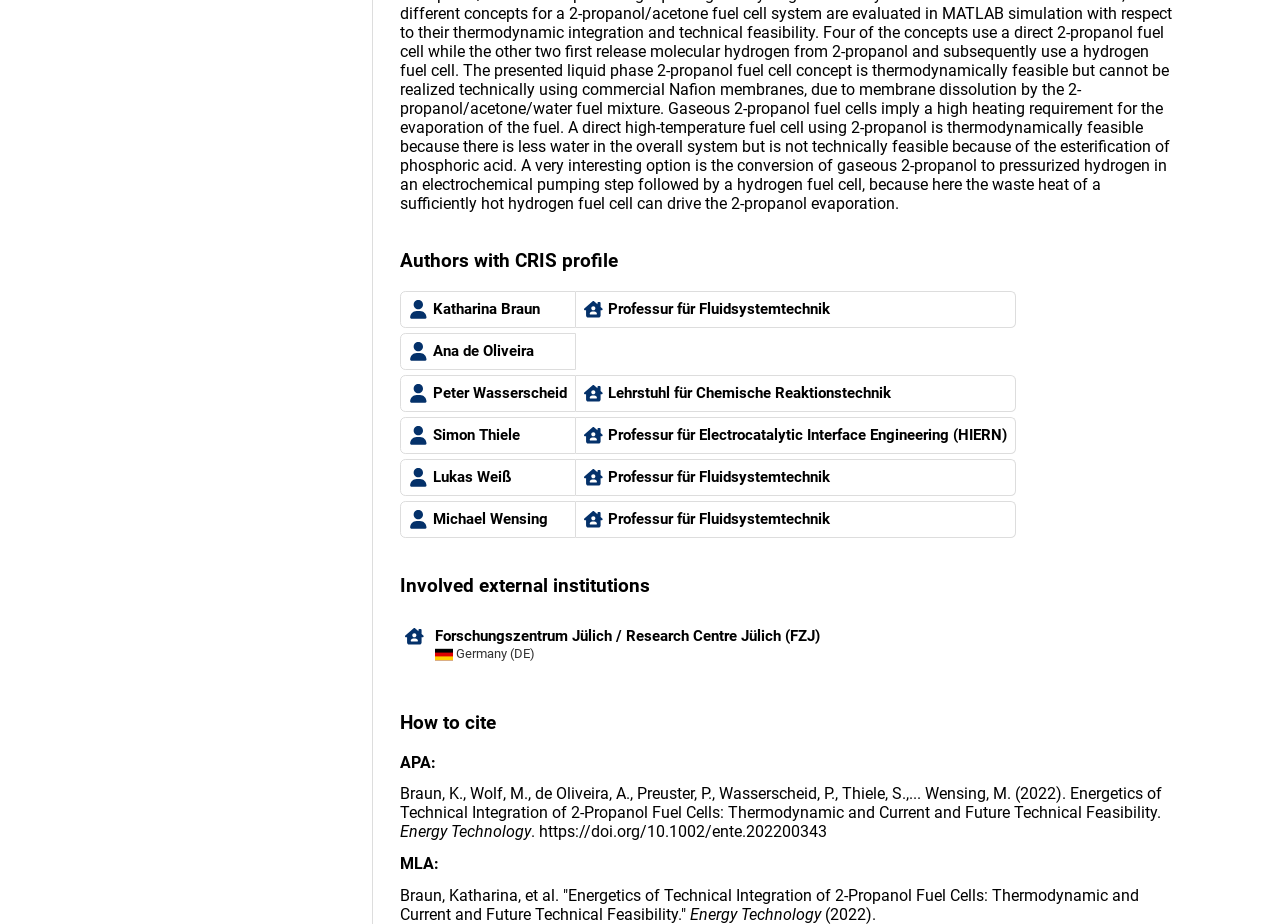Provide the bounding box coordinates, formatted as (top-left x, top-left y, bottom-right x, bottom-right y), with all values being floating point numbers between 0 and 1. Identify the bounding box of the UI element that matches the description: Professur für Fluidsystemtechnik

[0.45, 0.315, 0.794, 0.355]